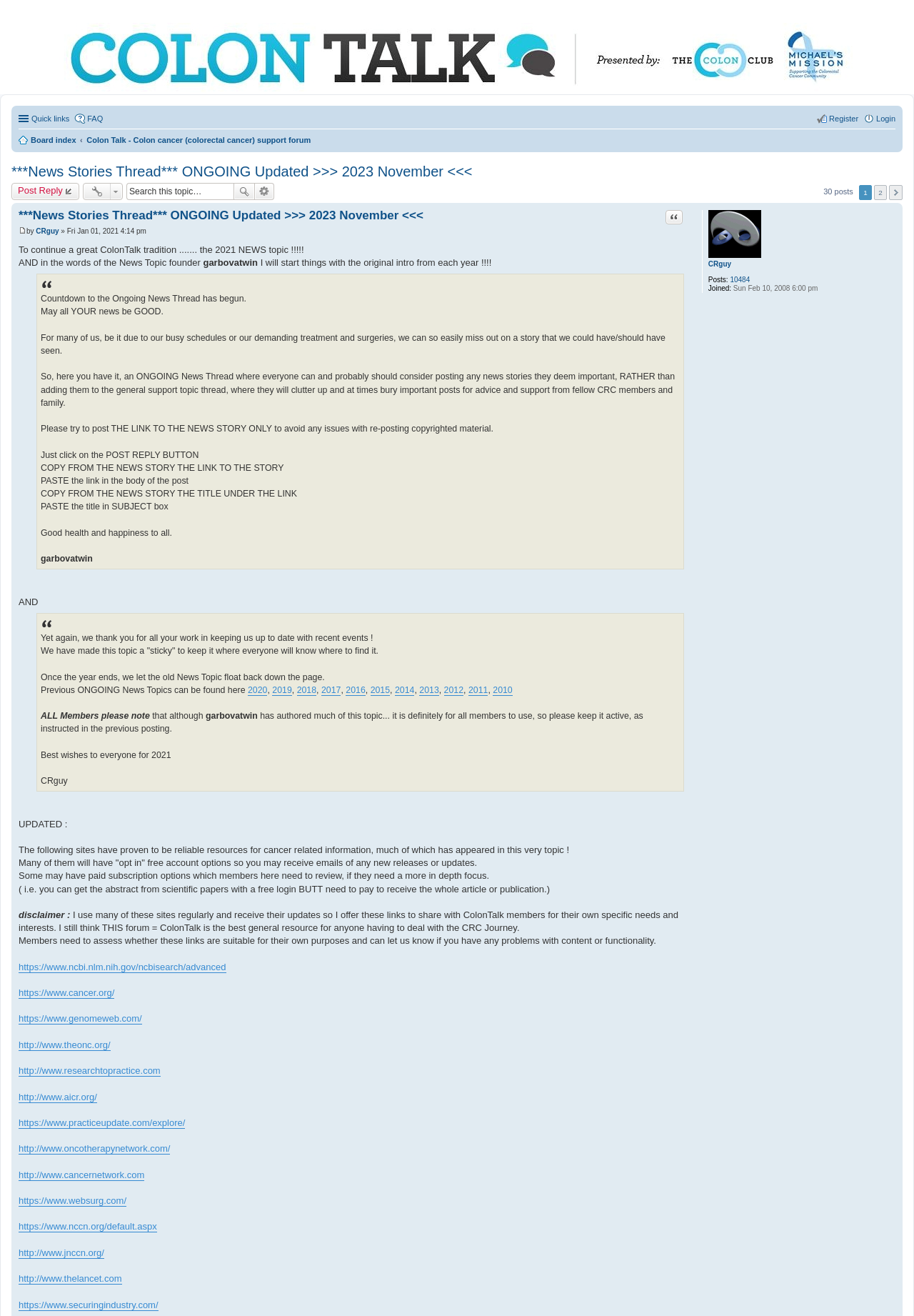What is the instruction for posting news stories?
Using the information presented in the image, please offer a detailed response to the question.

The webpage provides a detailed instruction on how to post news stories, which includes copying the link to the news story, pasting it in the body of the post, and copying the title, pasting it in the subject box.